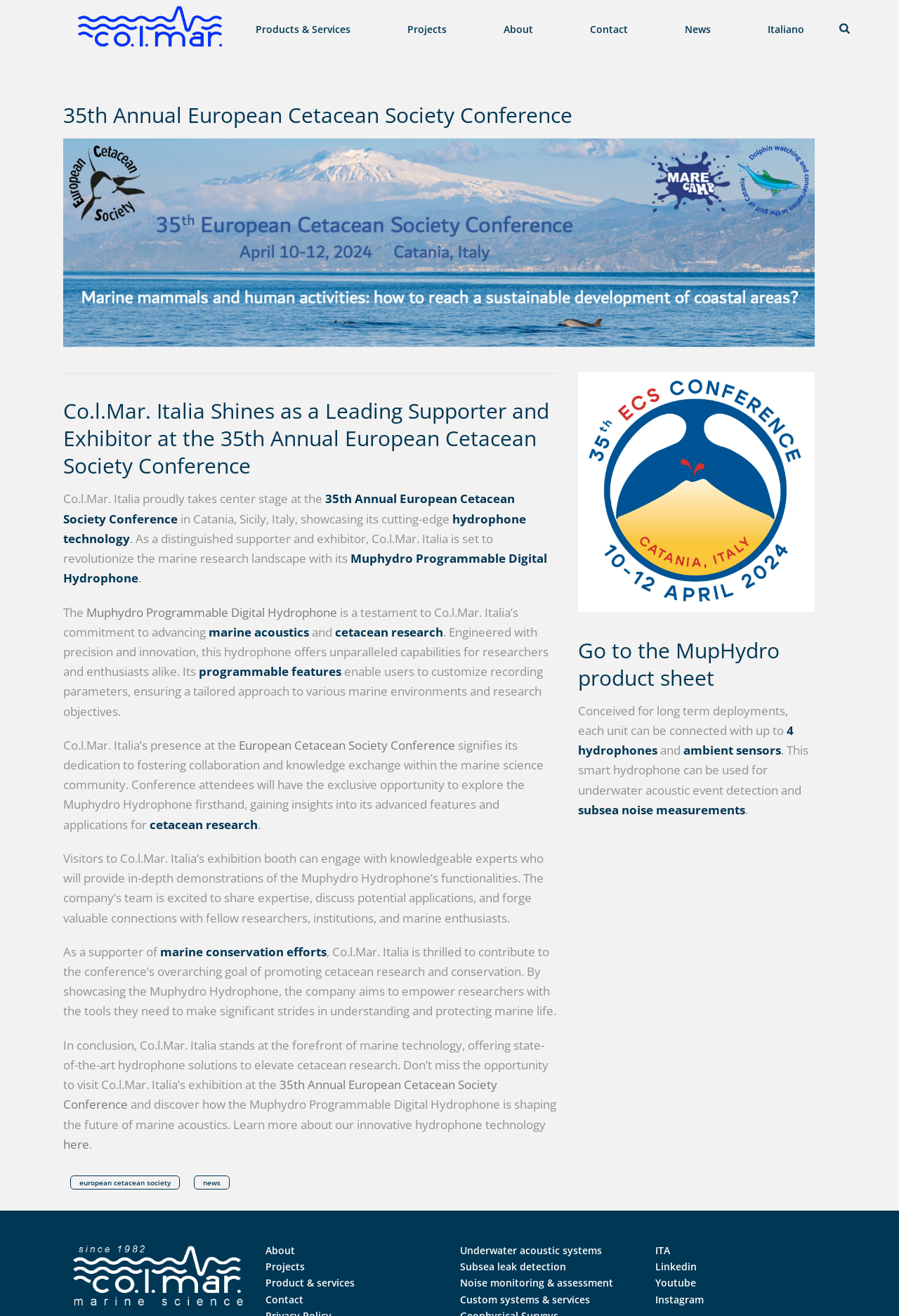Please identify the bounding box coordinates of the element that needs to be clicked to perform the following instruction: "Visit the European Cetacean Society Conference page".

[0.266, 0.56, 0.506, 0.572]